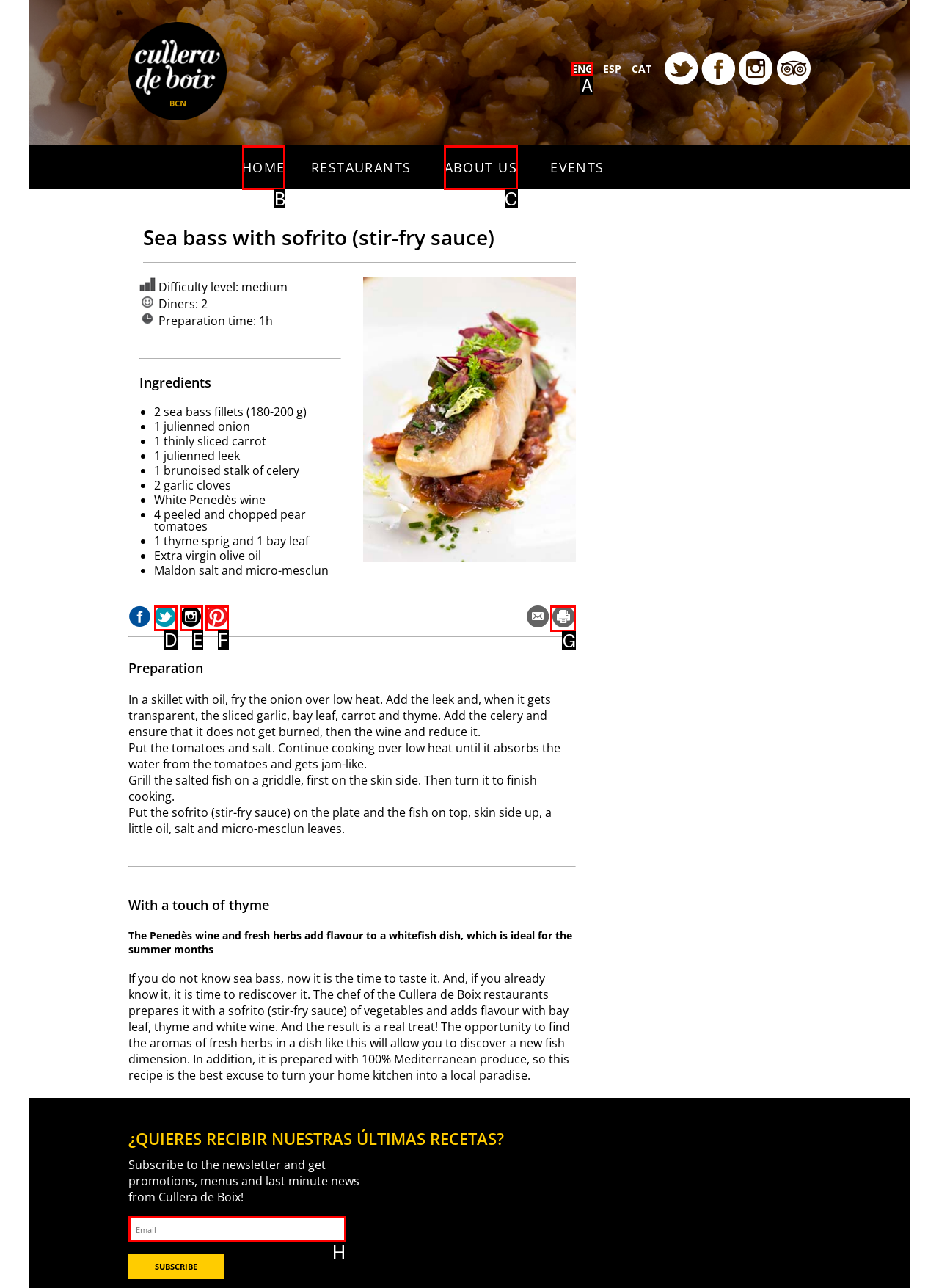Tell me which UI element to click to fulfill the given task: Select the ENG language. Respond with the letter of the correct option directly.

A